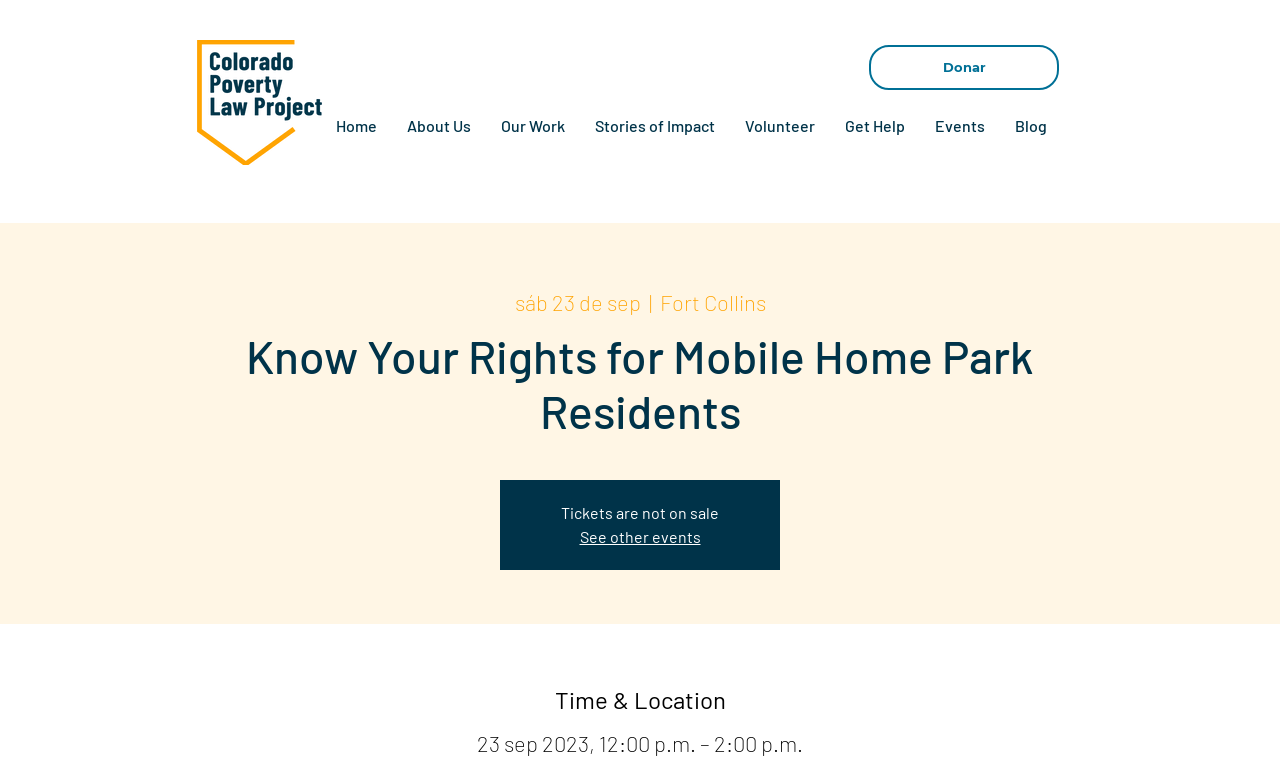What is the status of ticket sales?
Use the image to give a comprehensive and detailed response to the question.

I found the answer by looking at the section on the webpage where it says 'Tickets are not on sale'. This indicates that tickets for the event are not currently available for purchase.